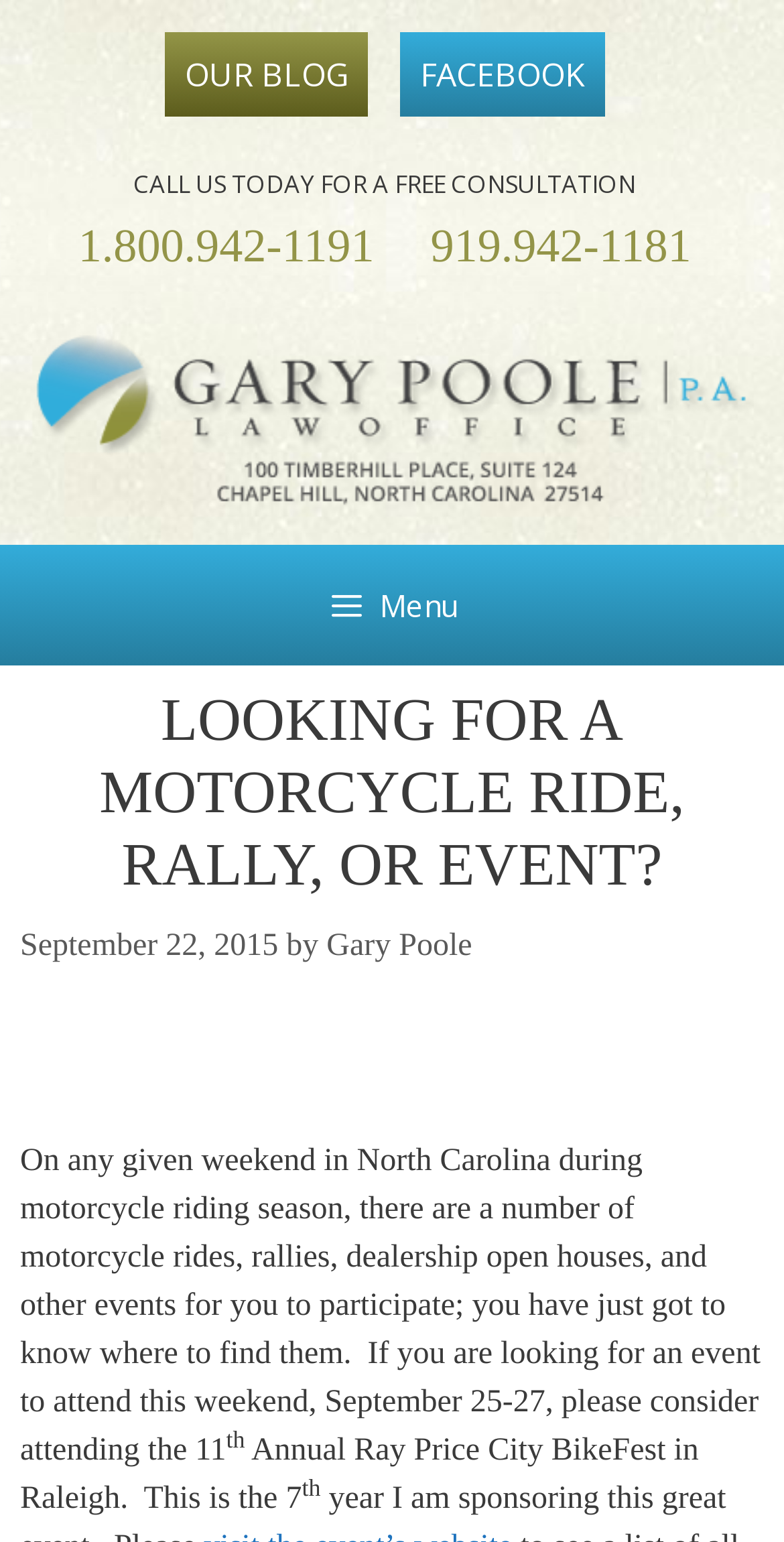What is the date of the article?
Using the details from the image, give an elaborate explanation to answer the question.

I found the date of the article by looking at the time section of the webpage, which says 'September 22, 2015'.